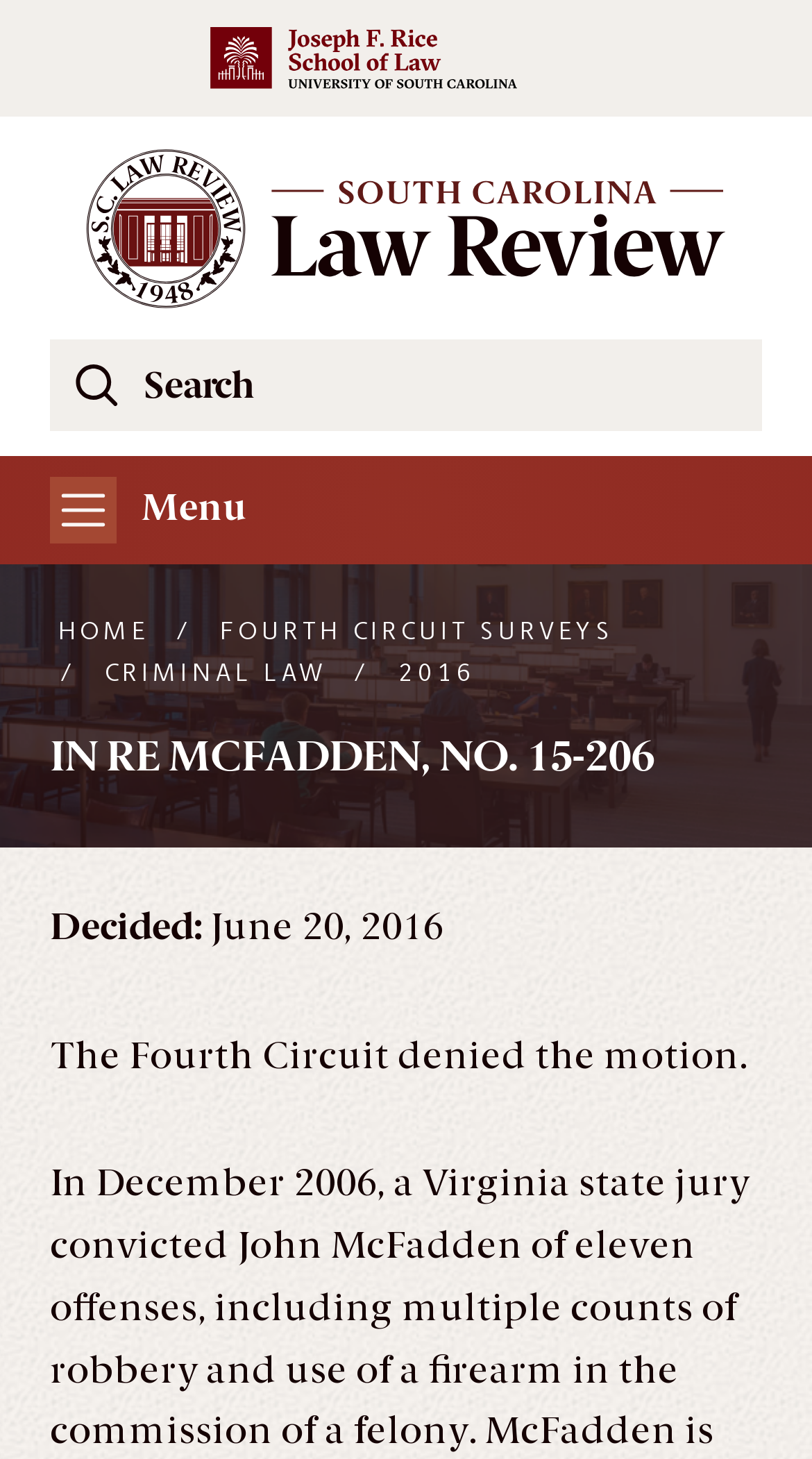Using the given element description, provide the bounding box coordinates (top-left x, top-left y, bottom-right x, bottom-right y) for the corresponding UI element in the screenshot: Fourth Circuit Surveys

[0.261, 0.421, 0.766, 0.449]